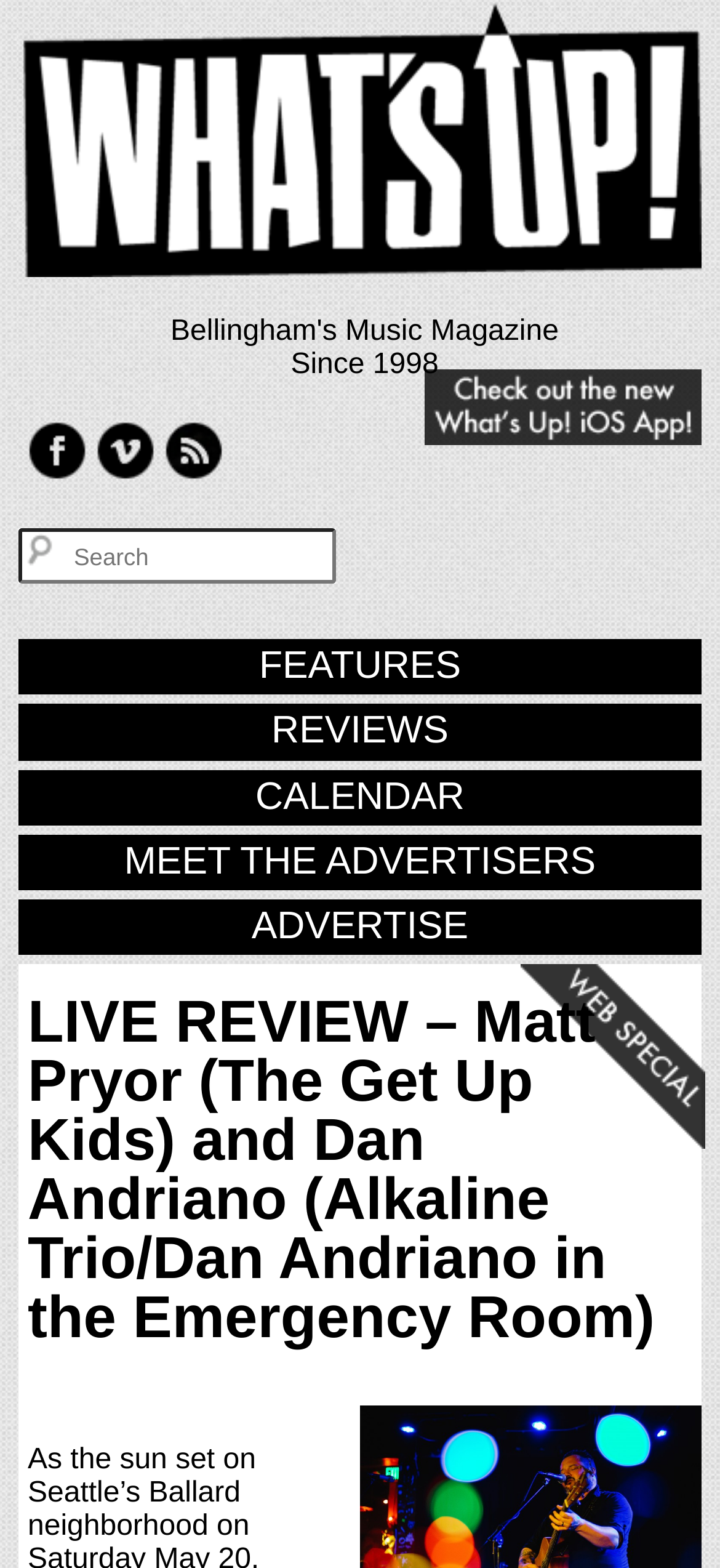Pinpoint the bounding box coordinates of the element to be clicked to execute the instruction: "Go to the features page".

[0.026, 0.408, 0.974, 0.443]